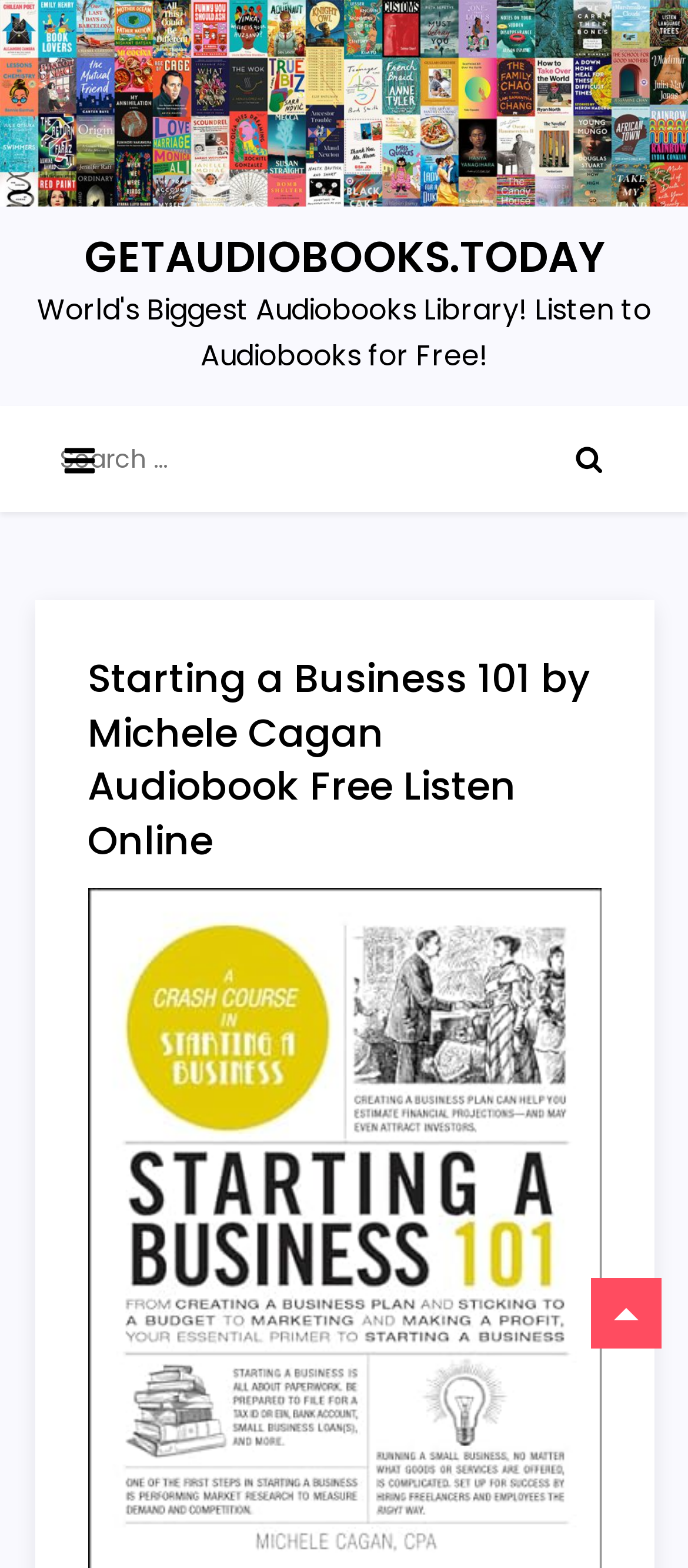Write a detailed summary of the webpage.

The webpage appears to be a landing page for an audiobook, specifically "Starting a Business 101 by Michele Cagan". At the top left of the page, there is a button that controls the primary menu. Next to it, there is a search bar with a label "Search for:" and a search box where users can input their queries. The search bar is accompanied by a button on the right side, which contains an image.

Below the search bar, there is a large header section that spans almost the entire width of the page, containing the title of the audiobook "Starting a Business 101 by Michele Cagan Audiobook Free Listen Online". 

At the top right of the page, there is a link to the website "GETAUDIOBOOKS.TODAY". Additionally, there is another link at the bottom right of the page, but its purpose is unclear.